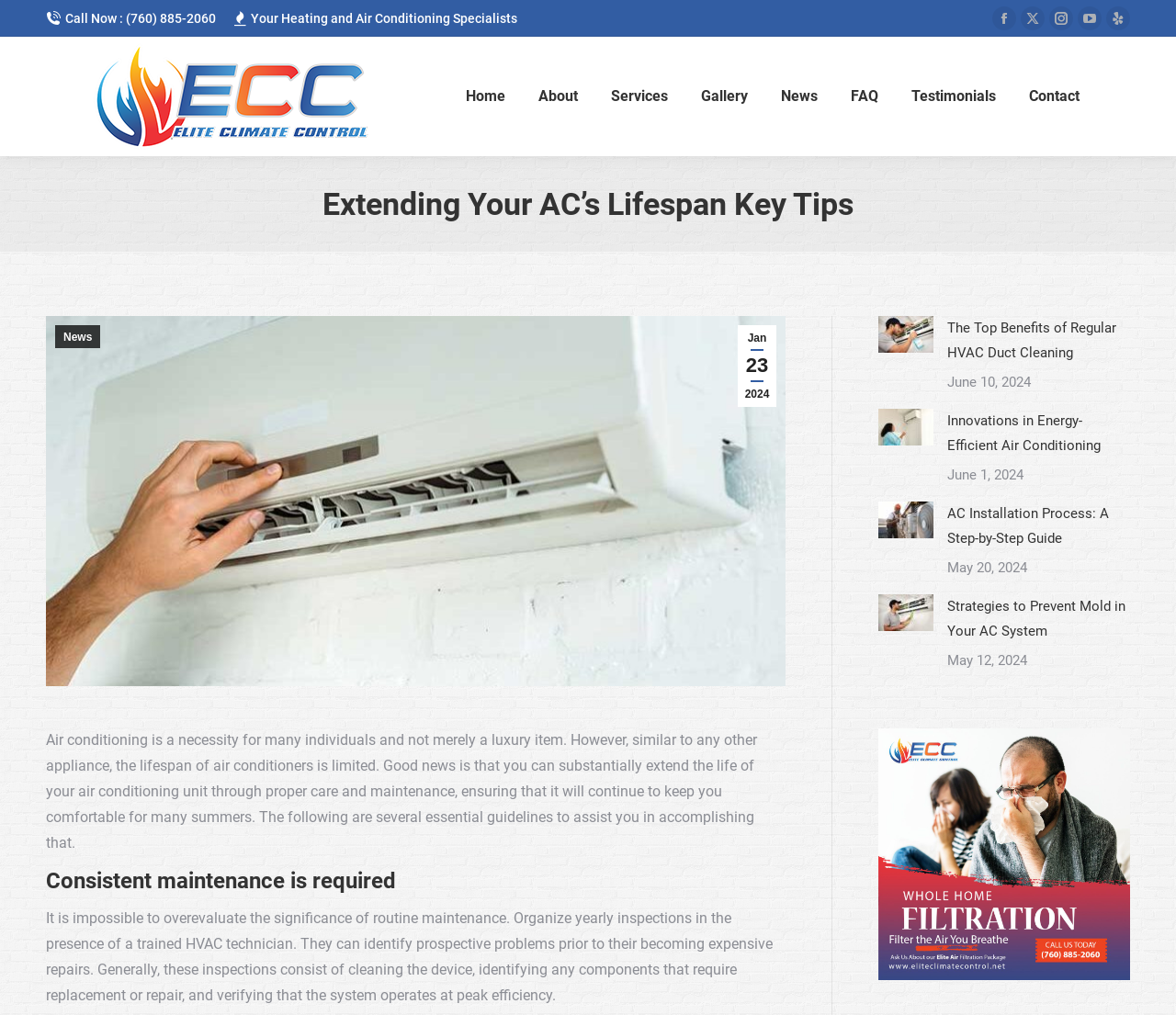Please specify the bounding box coordinates of the clickable section necessary to execute the following command: "Check the news section".

[0.047, 0.32, 0.085, 0.343]